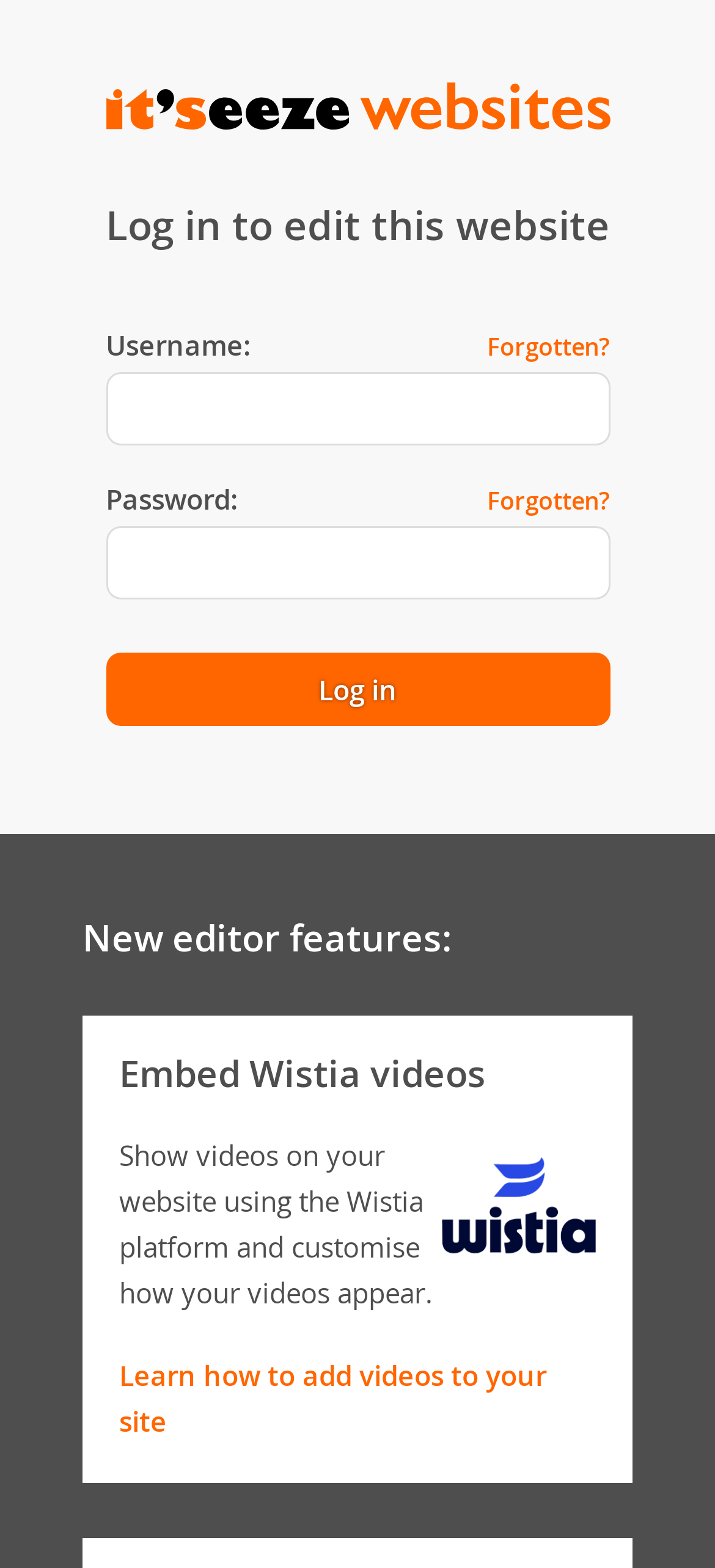Reply to the question with a single word or phrase:
What type of content can be embedded on this website?

Wistia videos